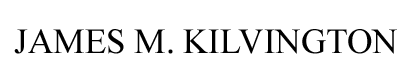List and describe all the prominent features within the image.

The image prominently features the name "JAMES M. KILVINGTON" in an elegant, bold typeface, suggesting a focus on the individual's identity. This could indicate the presence of an artist, dealer, or notable figure in the antiques and fine art scene. The context implies a connection to a specific collection or exhibition centered around fine art, particularly highlighting the Philadelphia Chippendale Mahogany Suppressed Ball Tilt-Top Tea Table. The font choice exudes sophistication, aligning with the high-end nature of the items represented, while the layout suggests an organized presentation typical of art or antique listings.